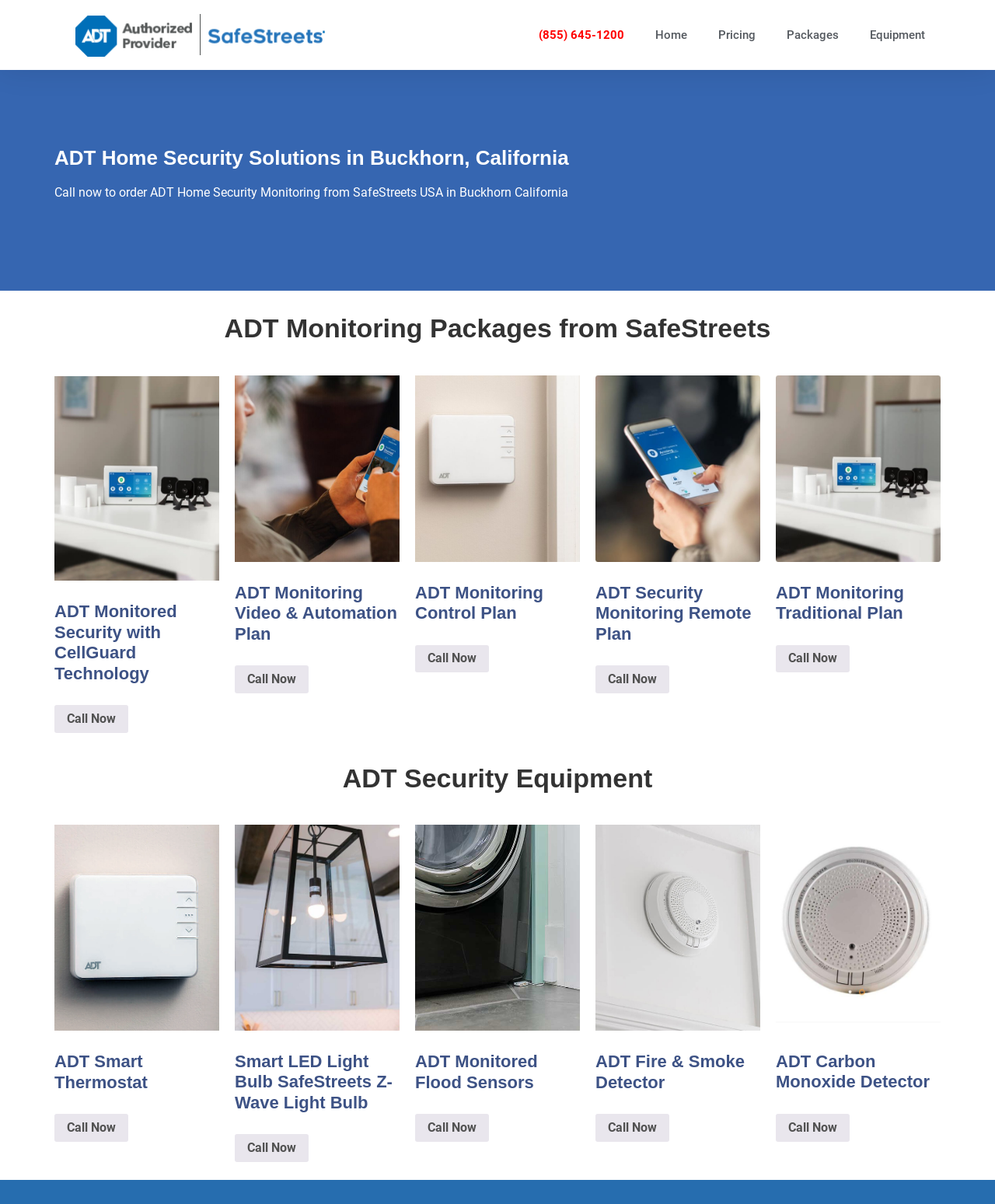Identify the bounding box for the element characterized by the following description: "ADT Security Monitoring Remote Plan".

[0.598, 0.312, 0.764, 0.542]